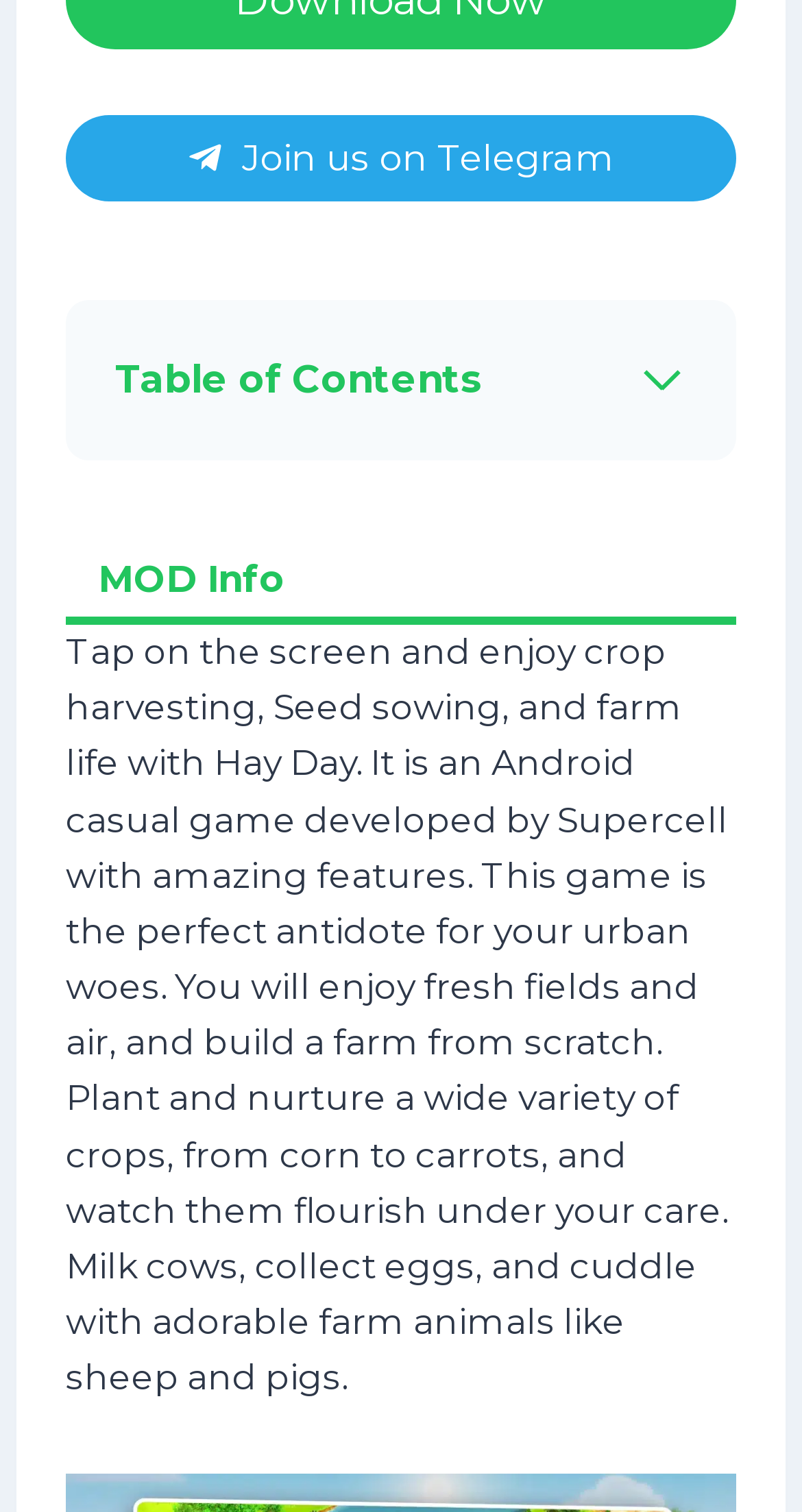Based on the image, please respond to the question with as much detail as possible:
What is the author's opinion about Hay Day?

The webpage content suggests that the author has a positive opinion about Hay Day, as they describe it as an 'antidote for your urban woes' and highlight its enjoyable features, such as building a farm from scratch and interacting with farm animals.